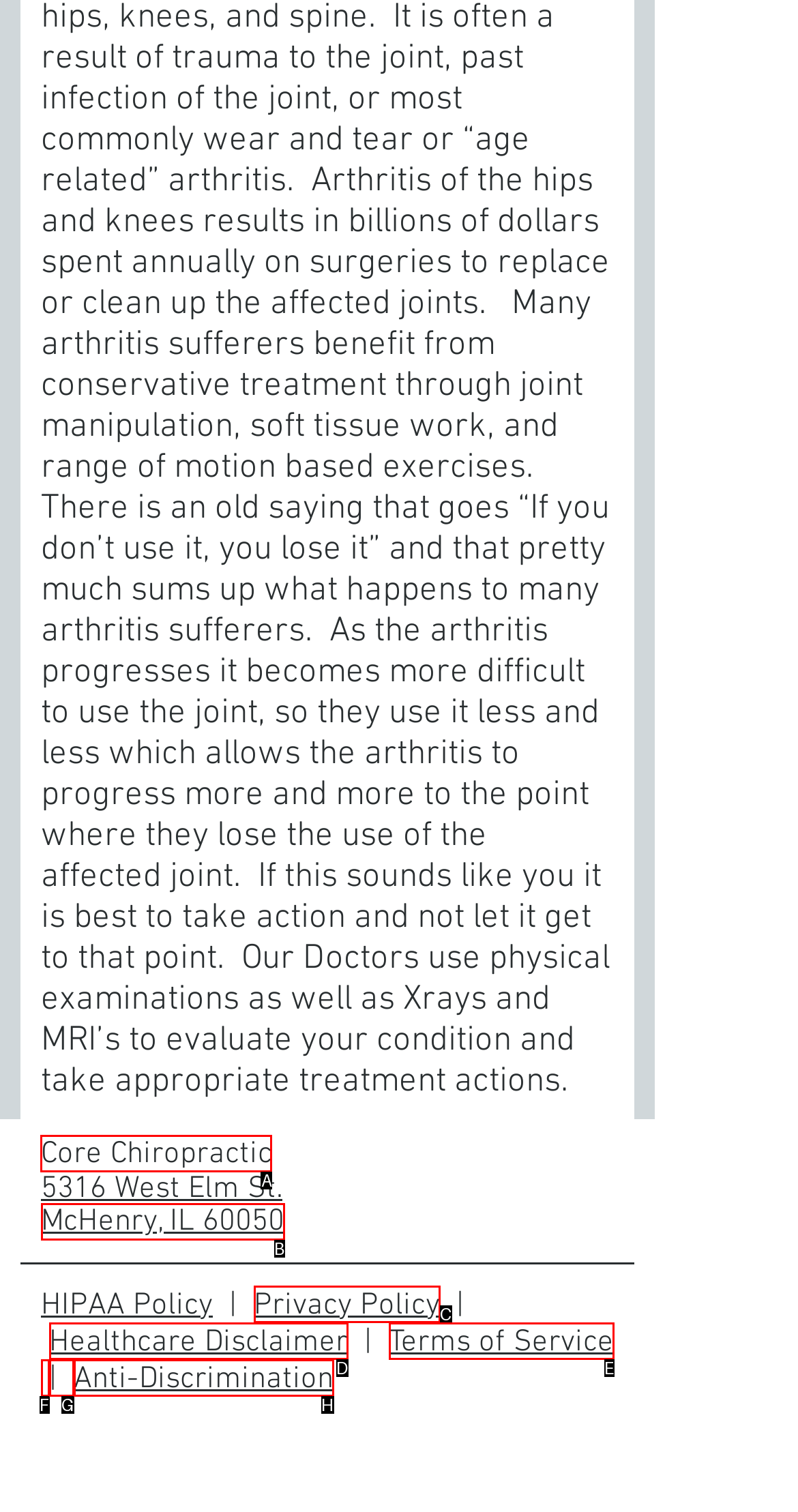Identify the HTML element to click to execute this task: Visit Core Chiropractic Respond with the letter corresponding to the proper option.

A